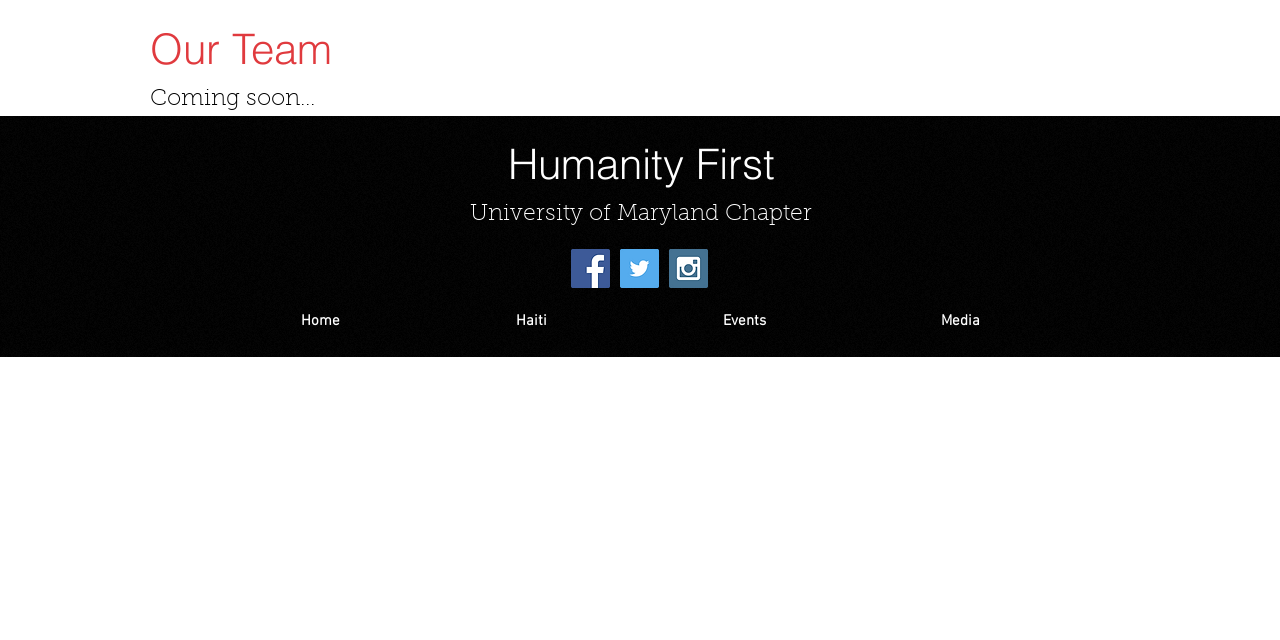Identify the bounding box for the UI element described as: "aria-label="Twitter Social Icon"". The coordinates should be four float numbers between 0 and 1, i.e., [left, top, right, bottom].

[0.484, 0.389, 0.515, 0.45]